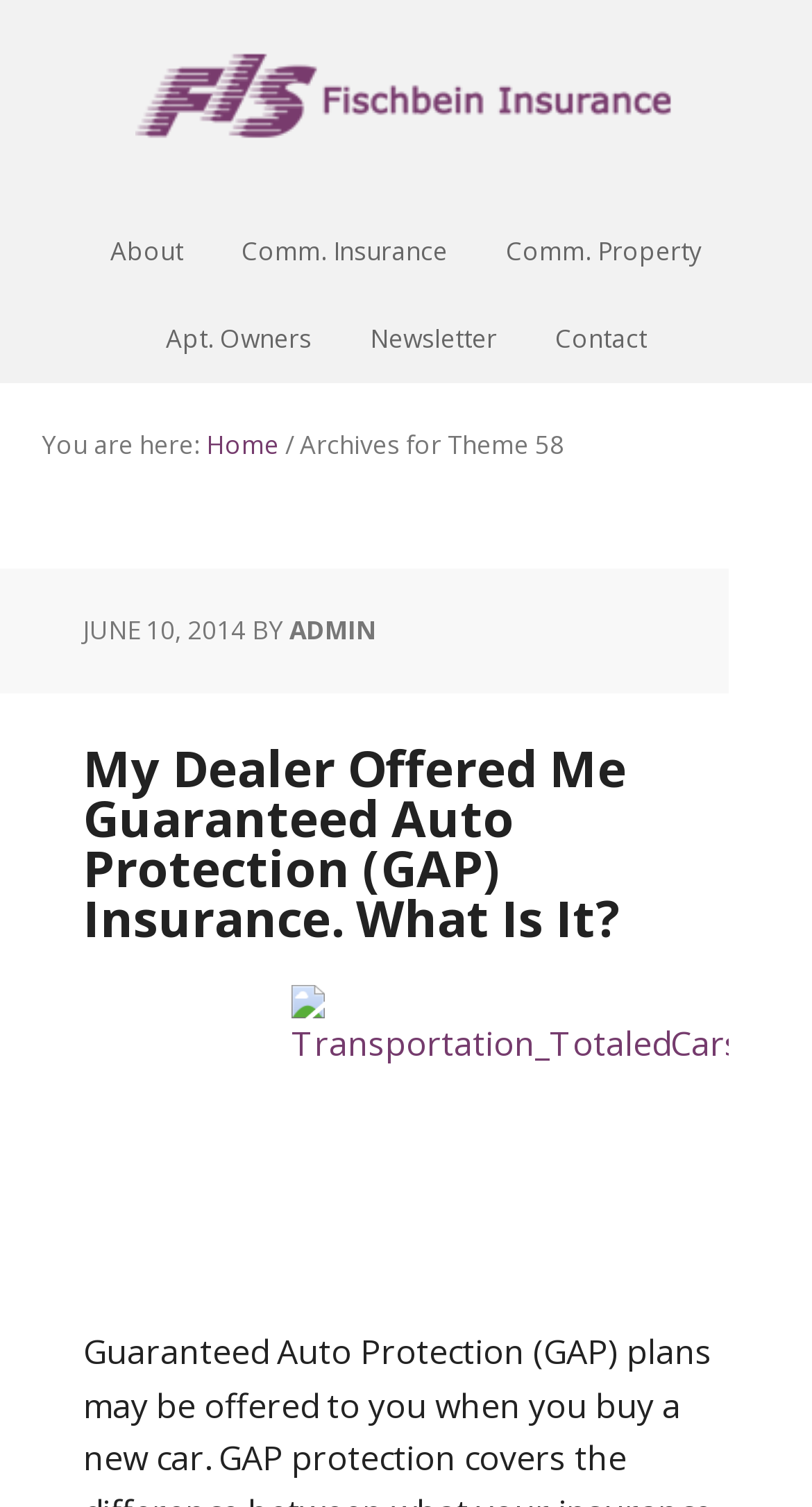How many links are in the main navigation menu?
From the screenshot, provide a brief answer in one word or phrase.

5